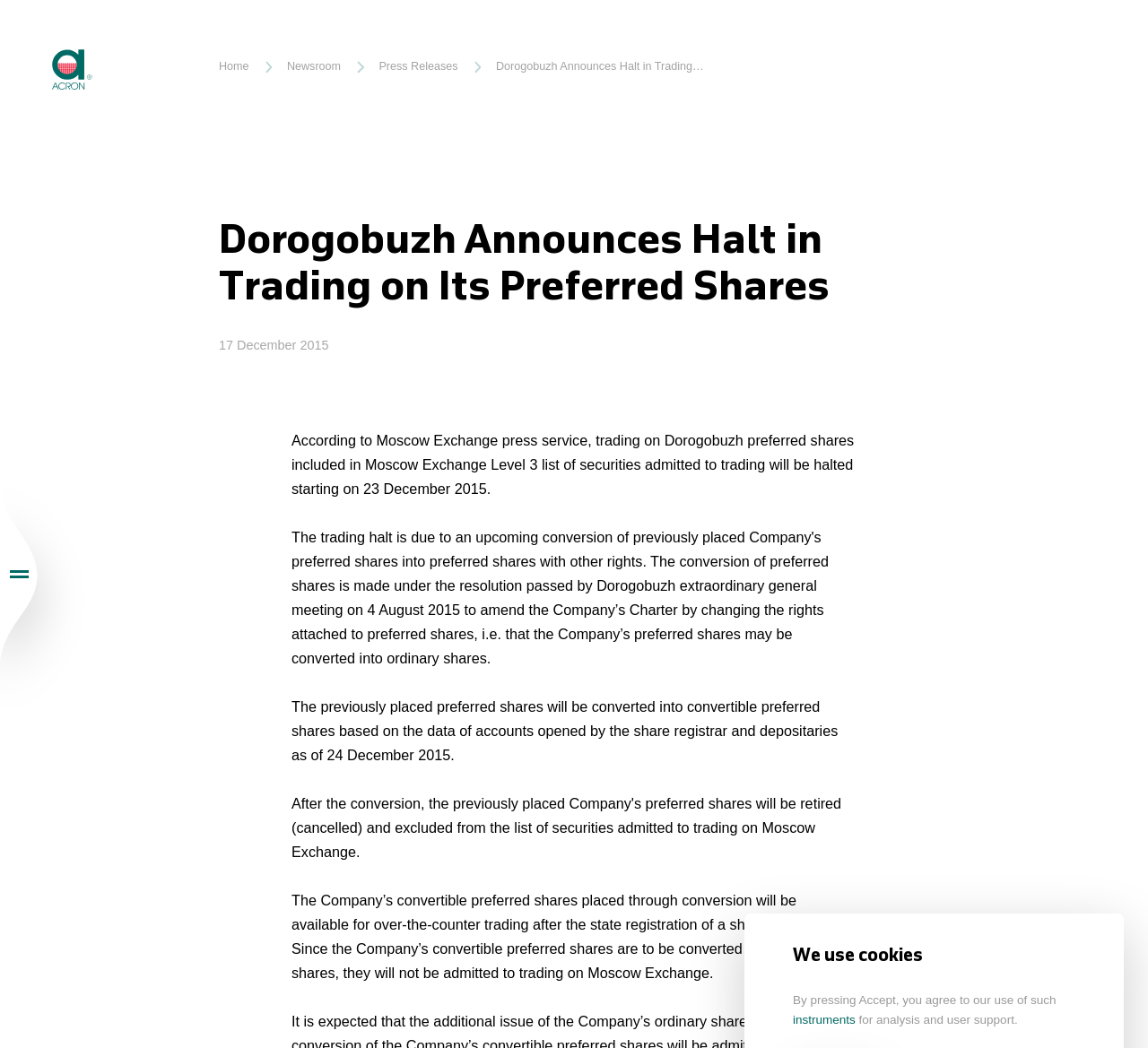Can you extract the headline from the webpage for me?

Dorogobuzh Announces Halt in Trading on Its Preferred Shares